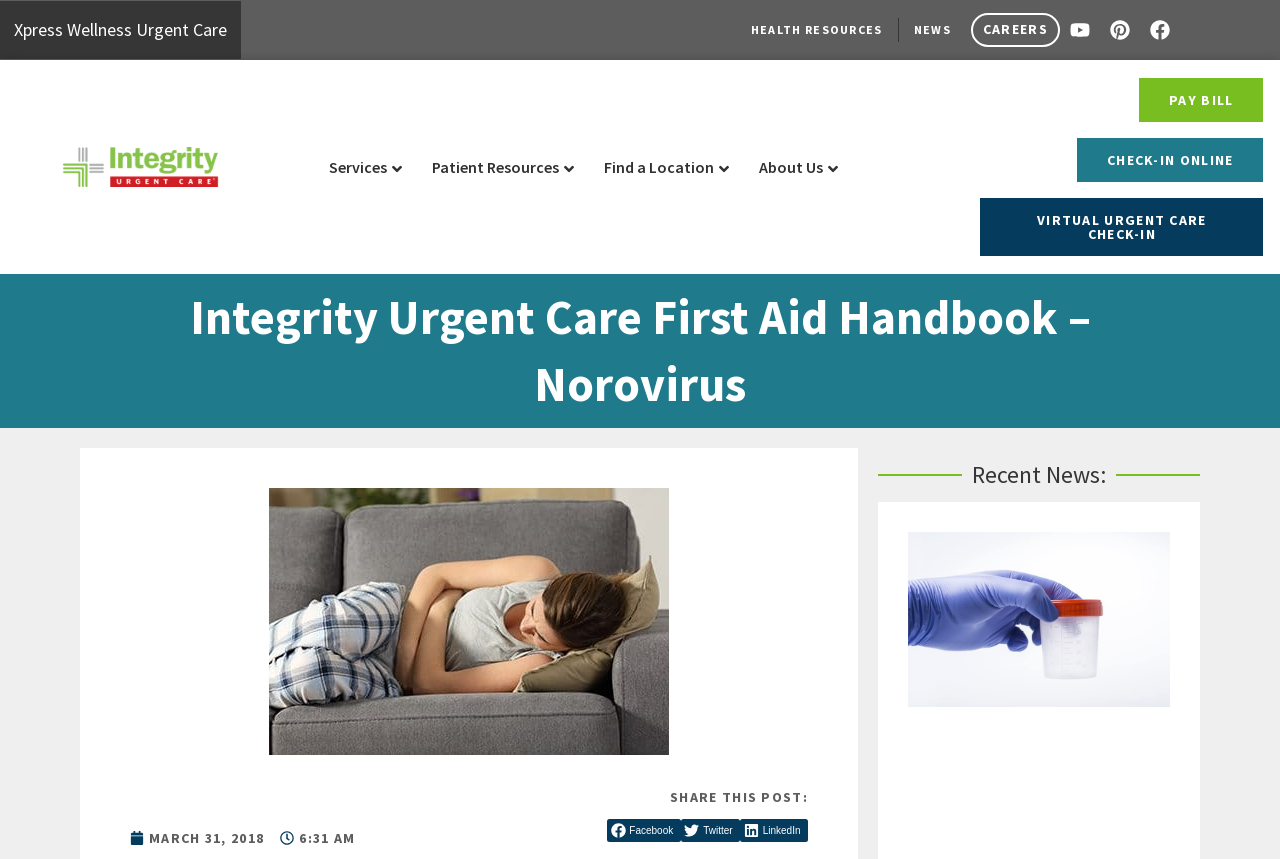Answer the following inquiry with a single word or phrase:
What is the topic of the current webpage?

Norovirus